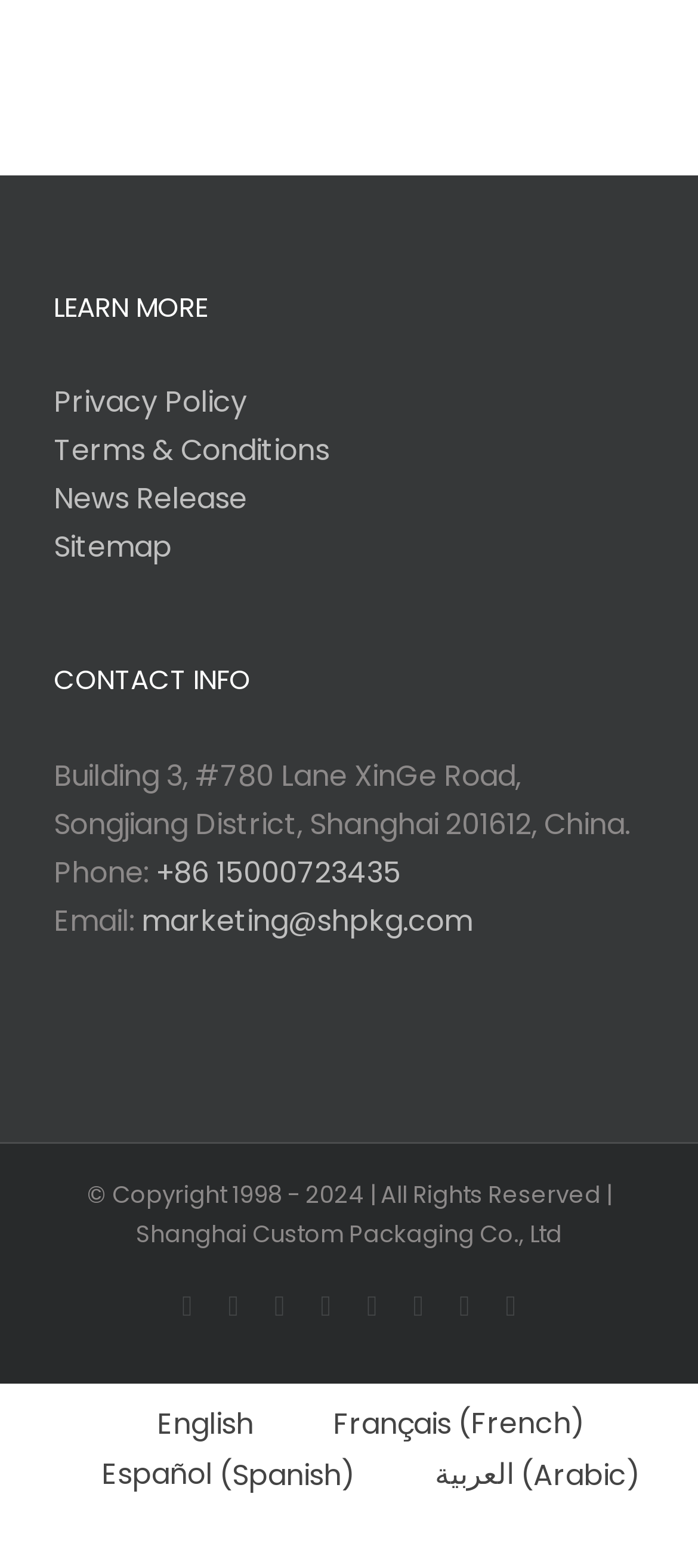Please find the bounding box coordinates (top-left x, top-left y, bottom-right x, bottom-right y) in the screenshot for the UI element described as follows: Privacy Policy

[0.077, 0.241, 0.923, 0.272]